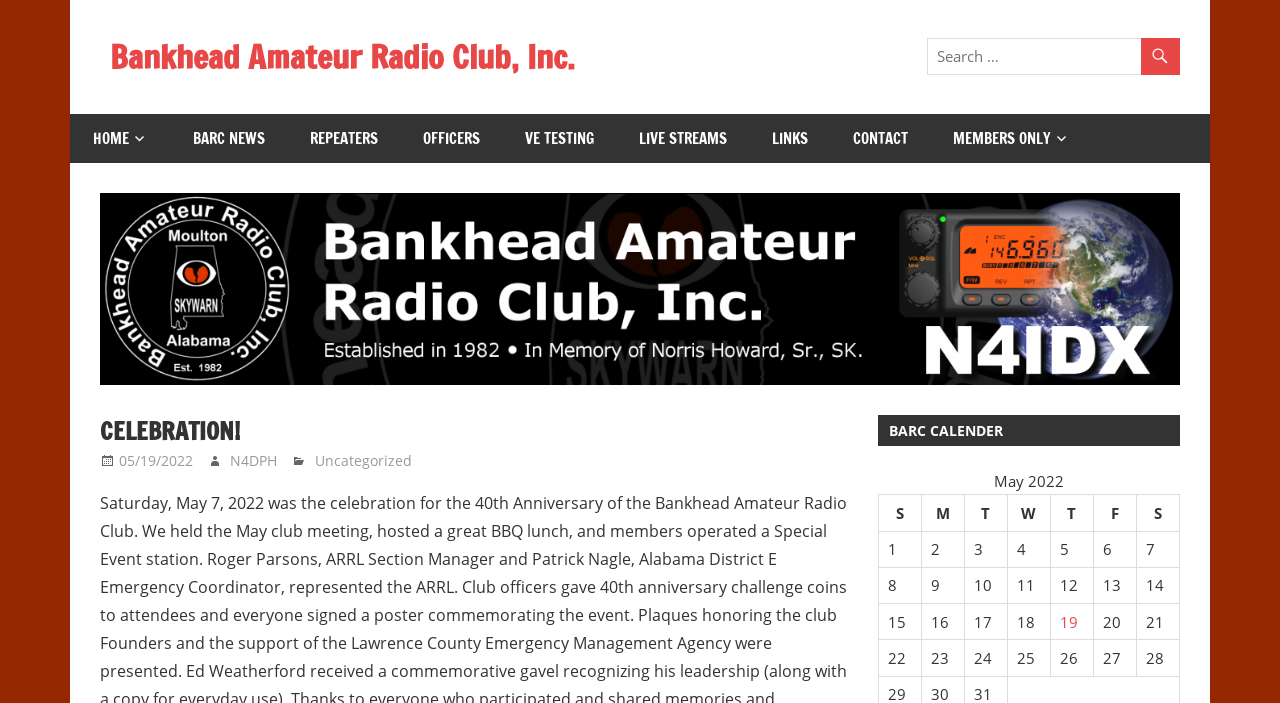Locate the bounding box coordinates of the region to be clicked to comply with the following instruction: "Click on 'Lectio Divina Examples and Steps'". The coordinates must be four float numbers between 0 and 1, in the form [left, top, right, bottom].

None